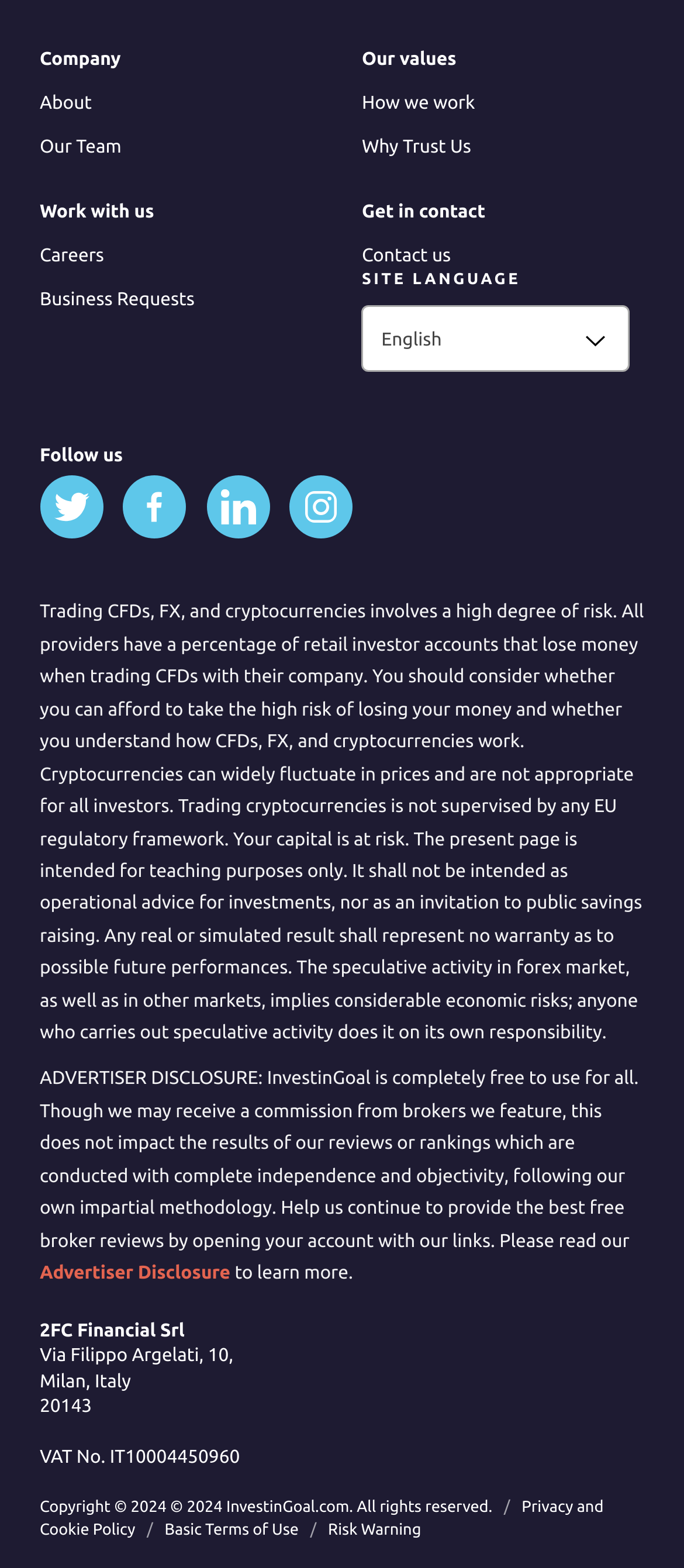Return the bounding box coordinates of the UI element that corresponds to this description: "Business Requests". The coordinates must be given as four float numbers in the range of 0 and 1, [left, top, right, bottom].

[0.058, 0.183, 0.406, 0.199]